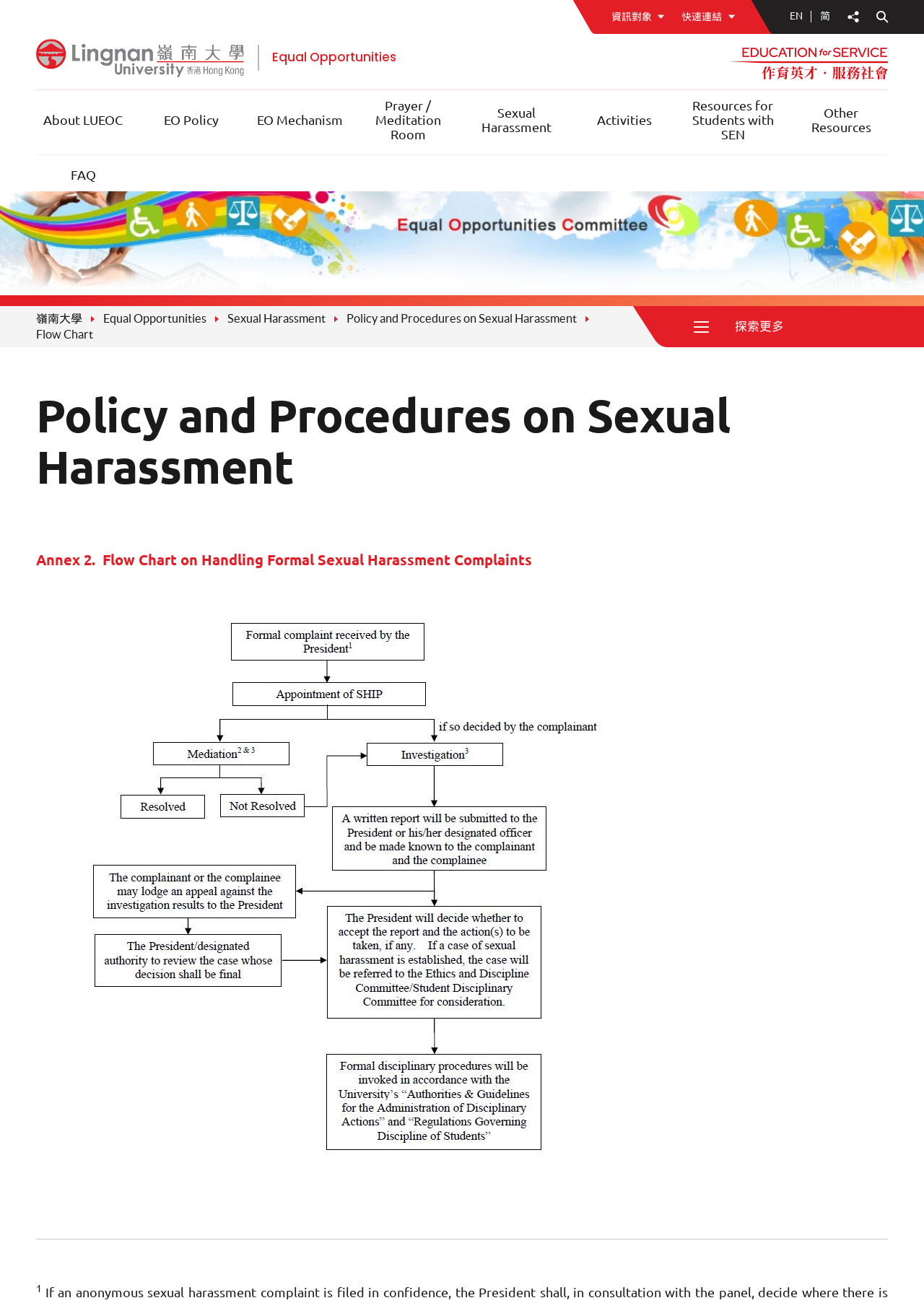Please provide a comprehensive response to the question based on the details in the image: What is the title of the annex?

I found the answer by looking at the heading with the text 'Annex 2. Flow Chart on Handling Formal Sexual Harassment Complaints' on the webpage, which suggests that the title of the annex is 'Flow Chart on Handling Formal Sexual Harassment Complaints'.